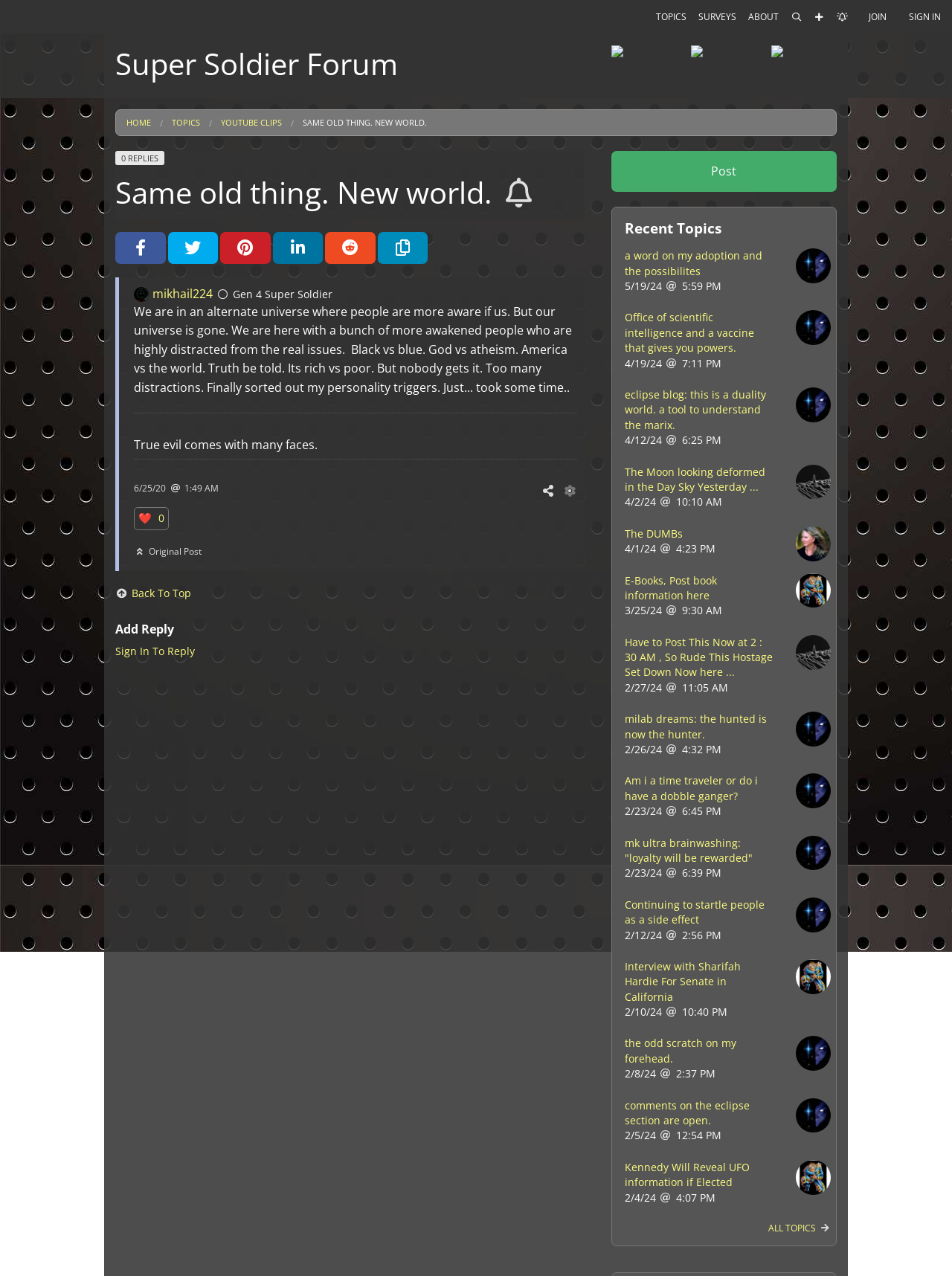How many replies are there to this topic?
Offer a detailed and exhaustive answer to the question.

The number of replies to this topic can be found in the section where the topic is described, where it is written as '0 REPLIES'.